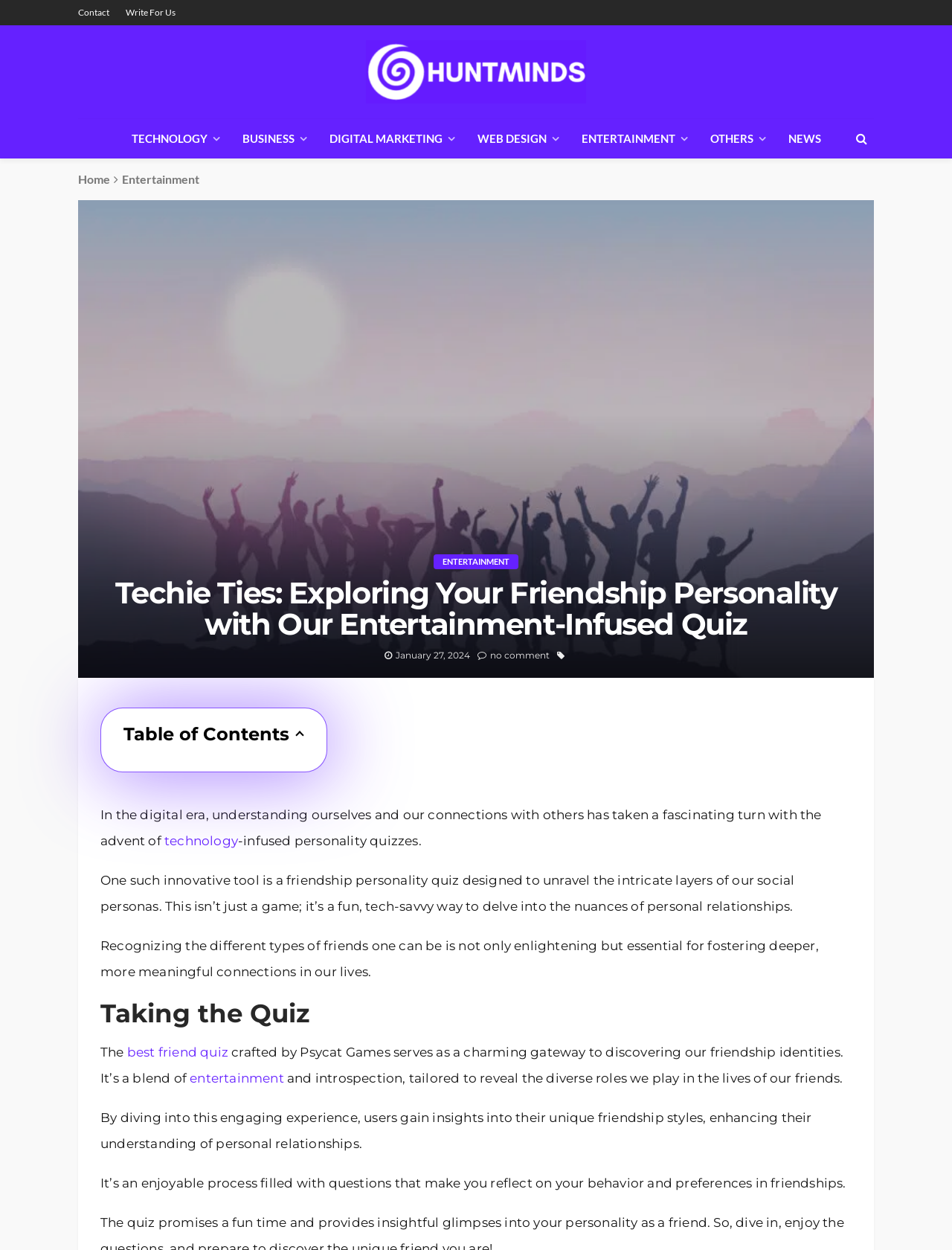Provide the bounding box coordinates of the area you need to click to execute the following instruction: "Take the 'best friend quiz'".

[0.133, 0.836, 0.24, 0.848]